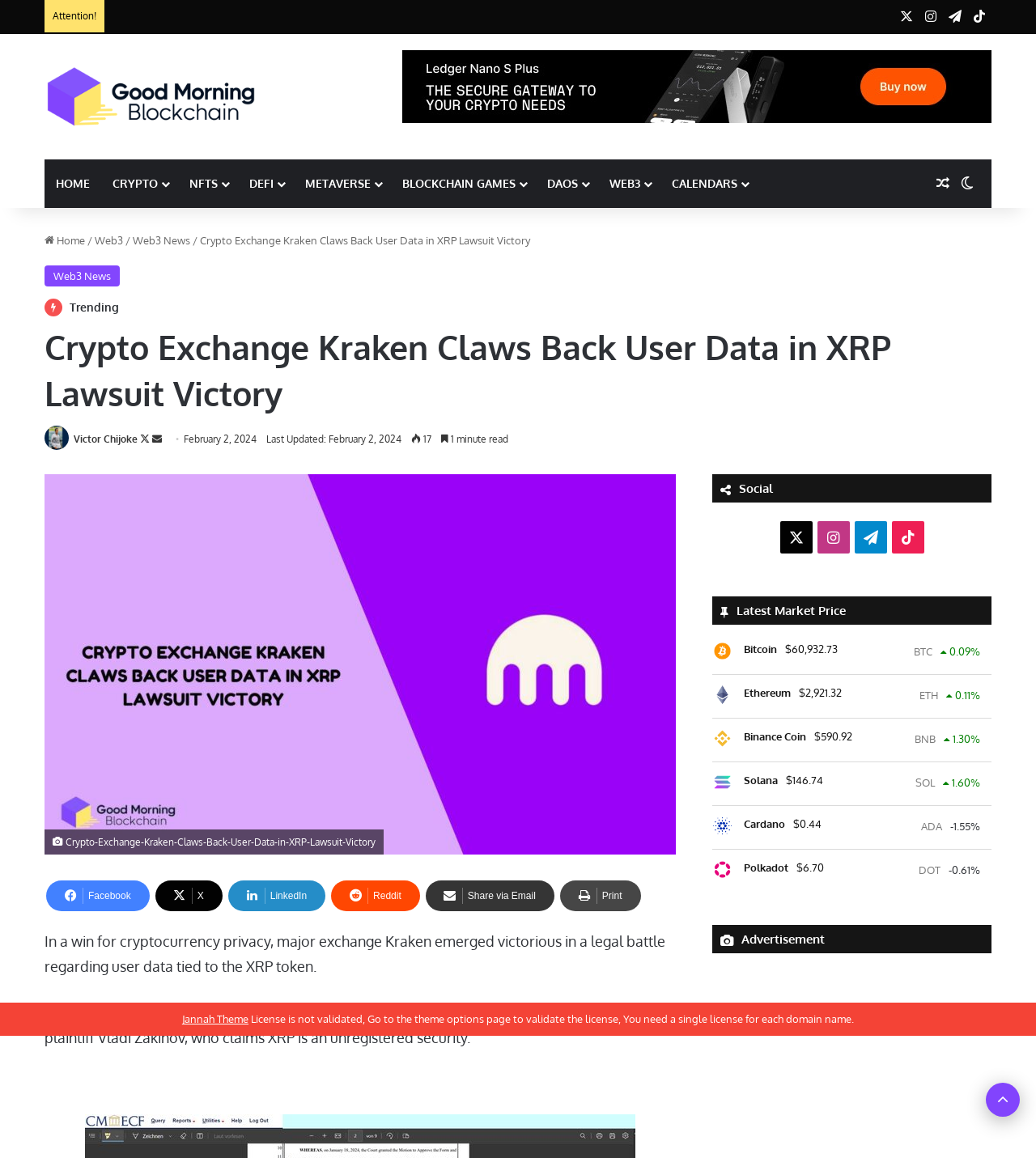Use one word or a short phrase to answer the question provided: 
What is the name of the author of the article?

Victor Chijoke